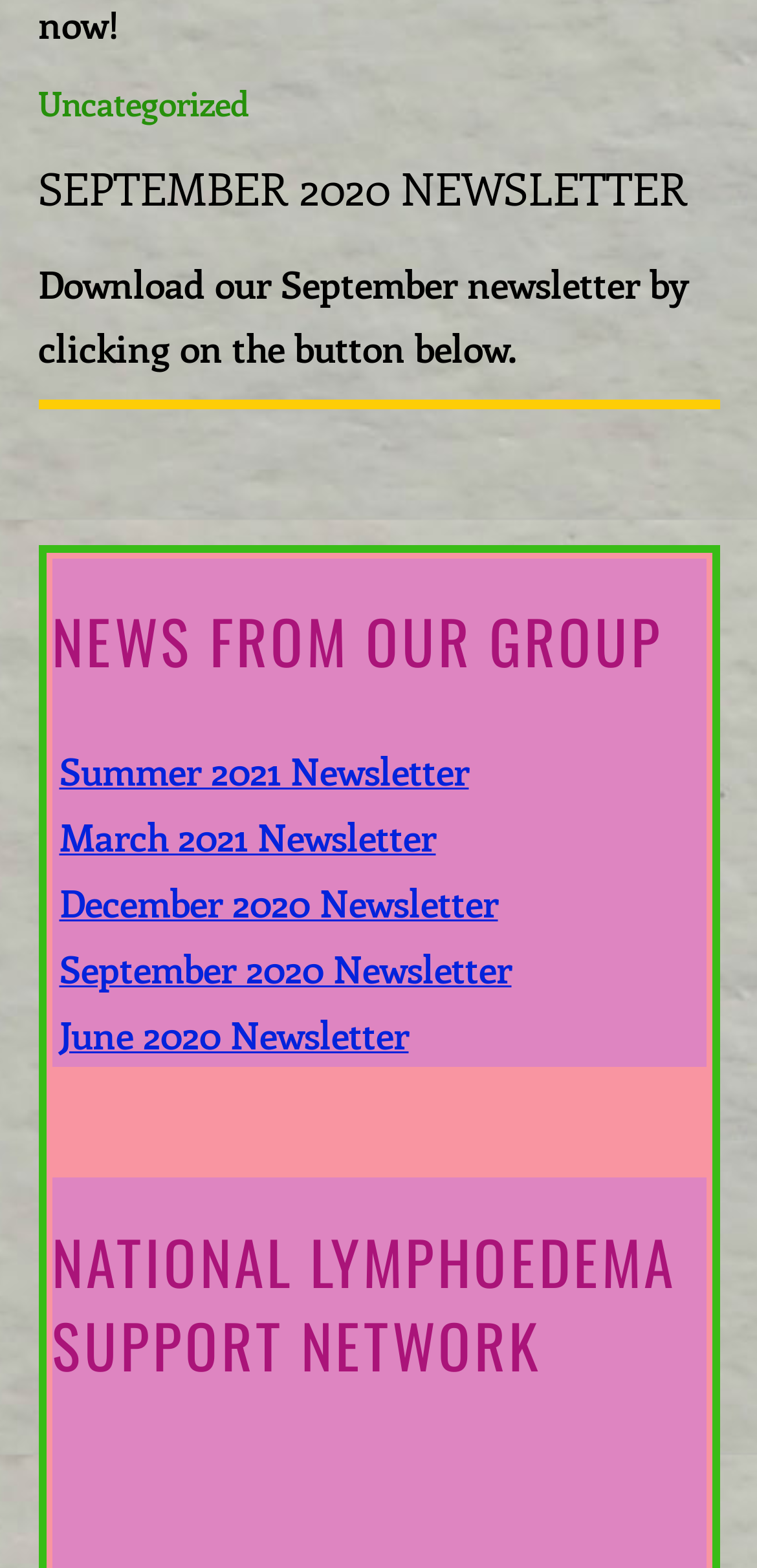What is the purpose of the button below?
Please answer the question with a single word or phrase, referencing the image.

Download newsletter